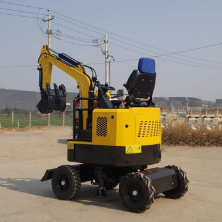How many wheels does the excavator have?
Please give a detailed and elaborate answer to the question.

According to the caption, the excavator 'stands on four sturdy wheels', which enables it to move around on different terrains.